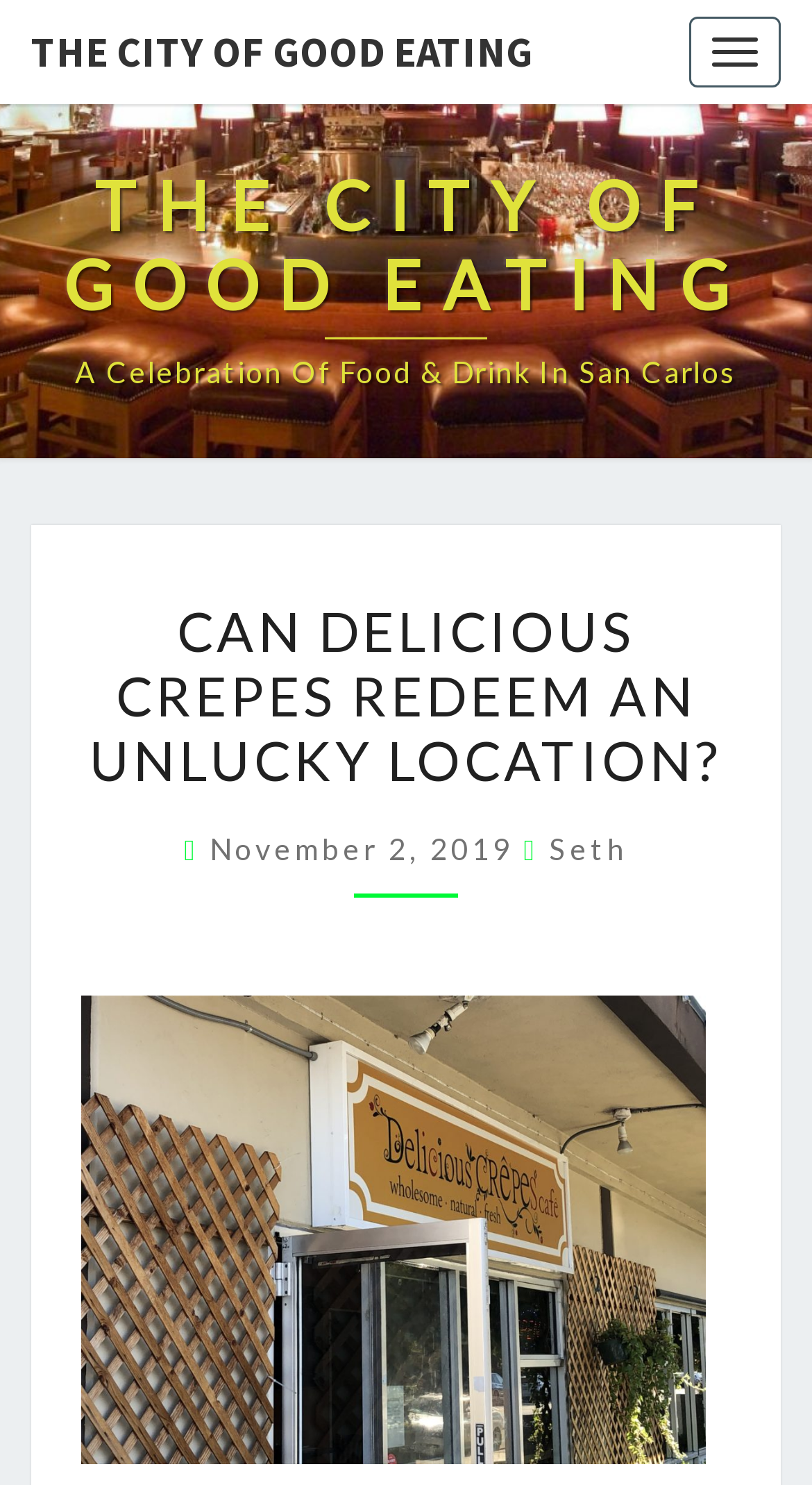Identify and provide the bounding box coordinates of the UI element described: "Toggle navigation". The coordinates should be formatted as [left, top, right, bottom], with each number being a float between 0 and 1.

[0.849, 0.011, 0.962, 0.059]